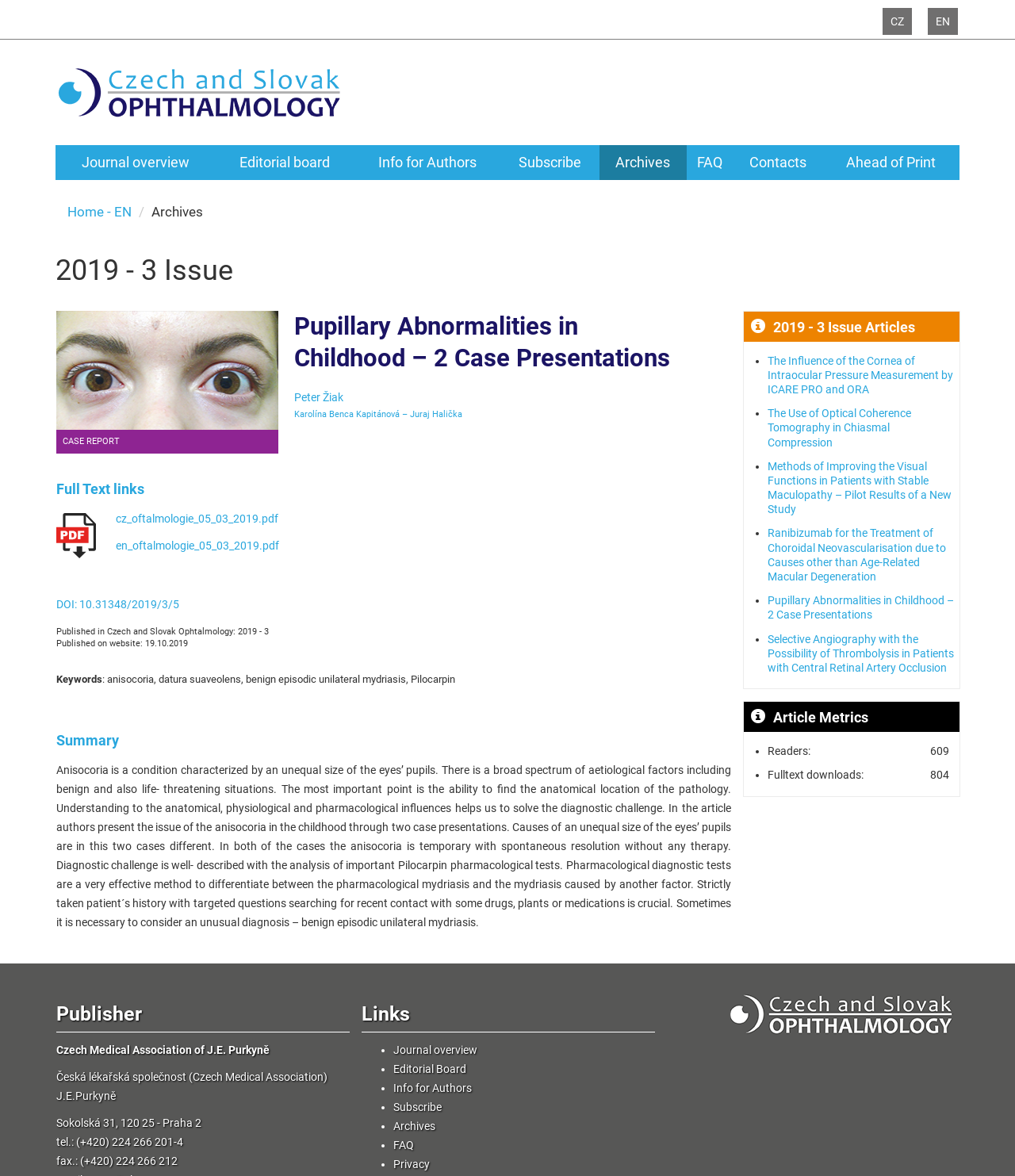Using the information from the screenshot, answer the following question thoroughly:
Who are the authors of the case report?

The authors of the case report can be found in the article section of the webpage, where their names are listed as links: 'Peter Žiak', 'Karolína Benca Kapitánová', and 'Juraj Halička'.